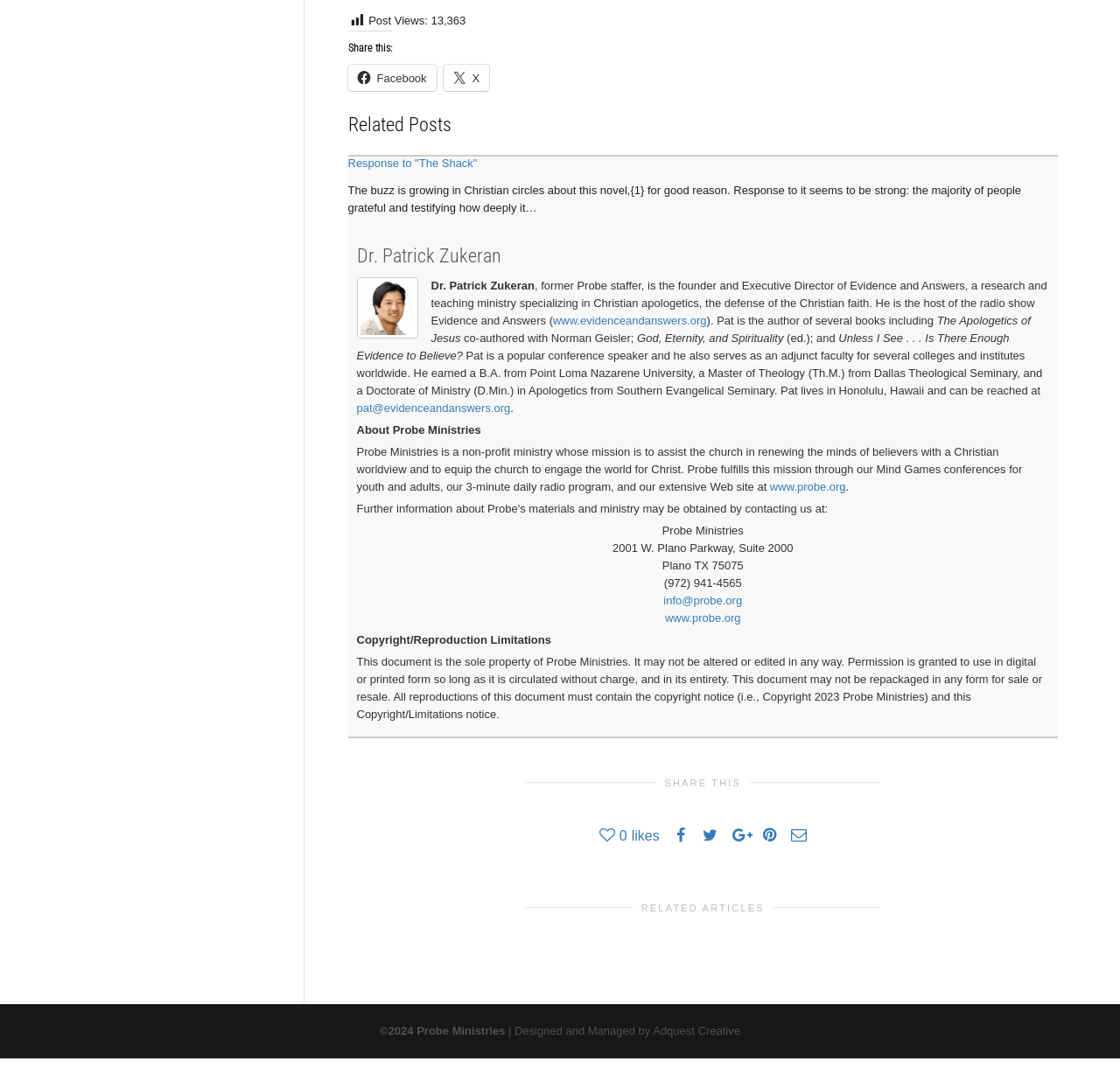What is the copyright year of this document? Based on the screenshot, please respond with a single word or phrase.

2024